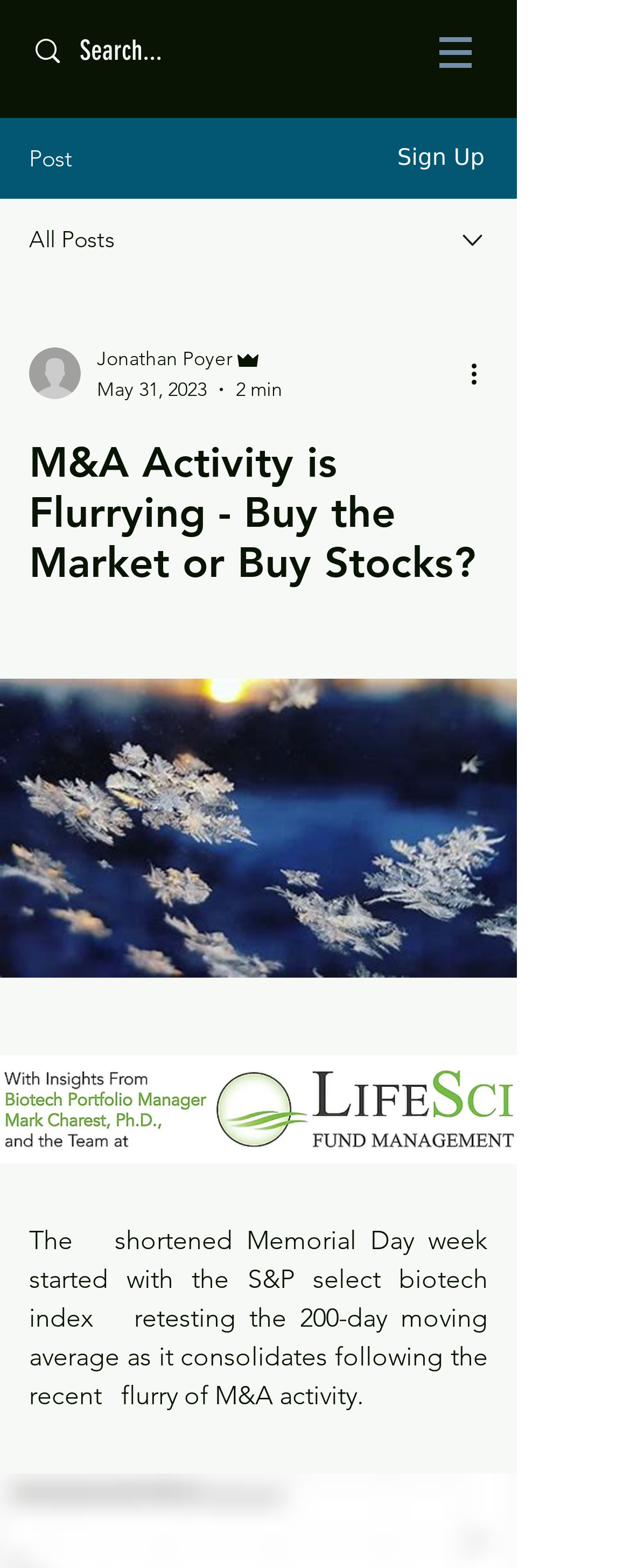What is the category of the post?
Using the image, give a concise answer in the form of a single word or short phrase.

M&A Activity